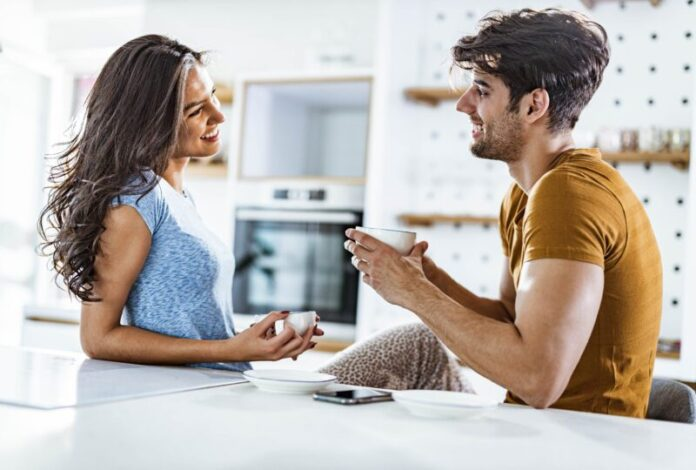Can you give a detailed response to the following question using the information from the image? What is the color of the man's shirt?

The caption explicitly mentions that the man is dressed in a comfortable brown shirt, which provides a sense of his casual and relaxed demeanor.